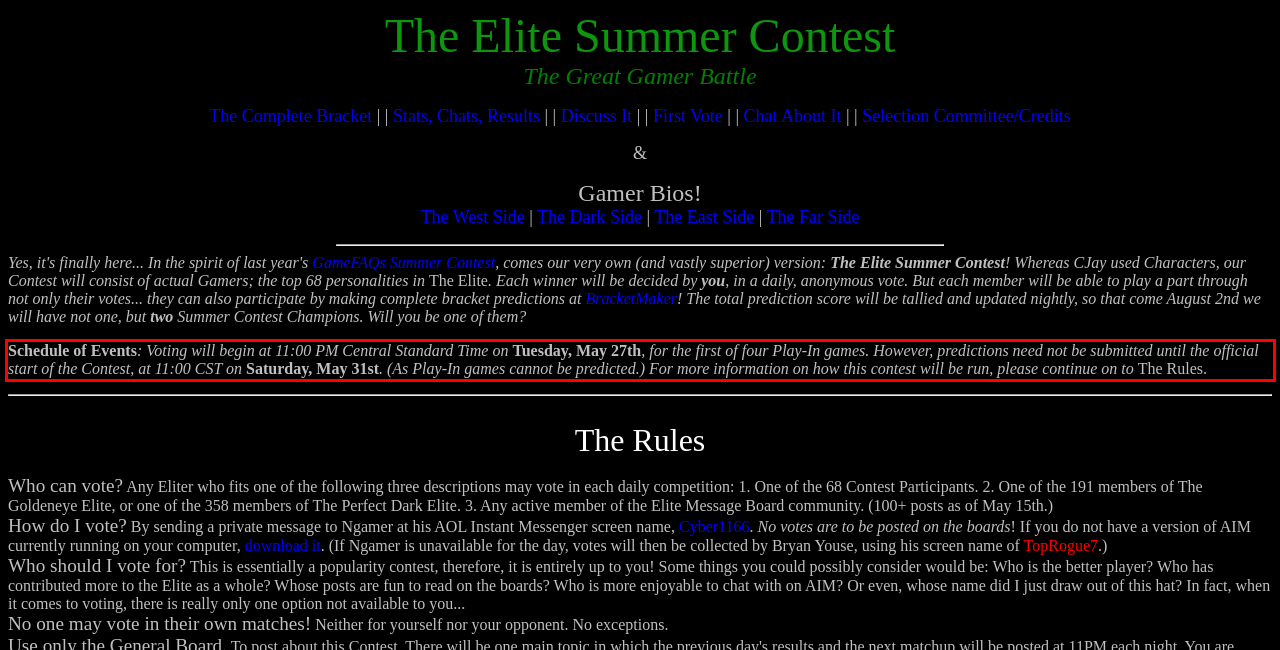Please look at the webpage screenshot and extract the text enclosed by the red bounding box.

Schedule of Events: Voting will begin at 11:00 PM Central Standard Time on Tuesday, May 27th, for the first of four Play-In games. However, predictions need not be submitted until the official start of the Contest, at 11:00 CST on Saturday, May 31st. (As Play-In games cannot be predicted.) For more information on how this contest will be run, please continue on to The Rules.